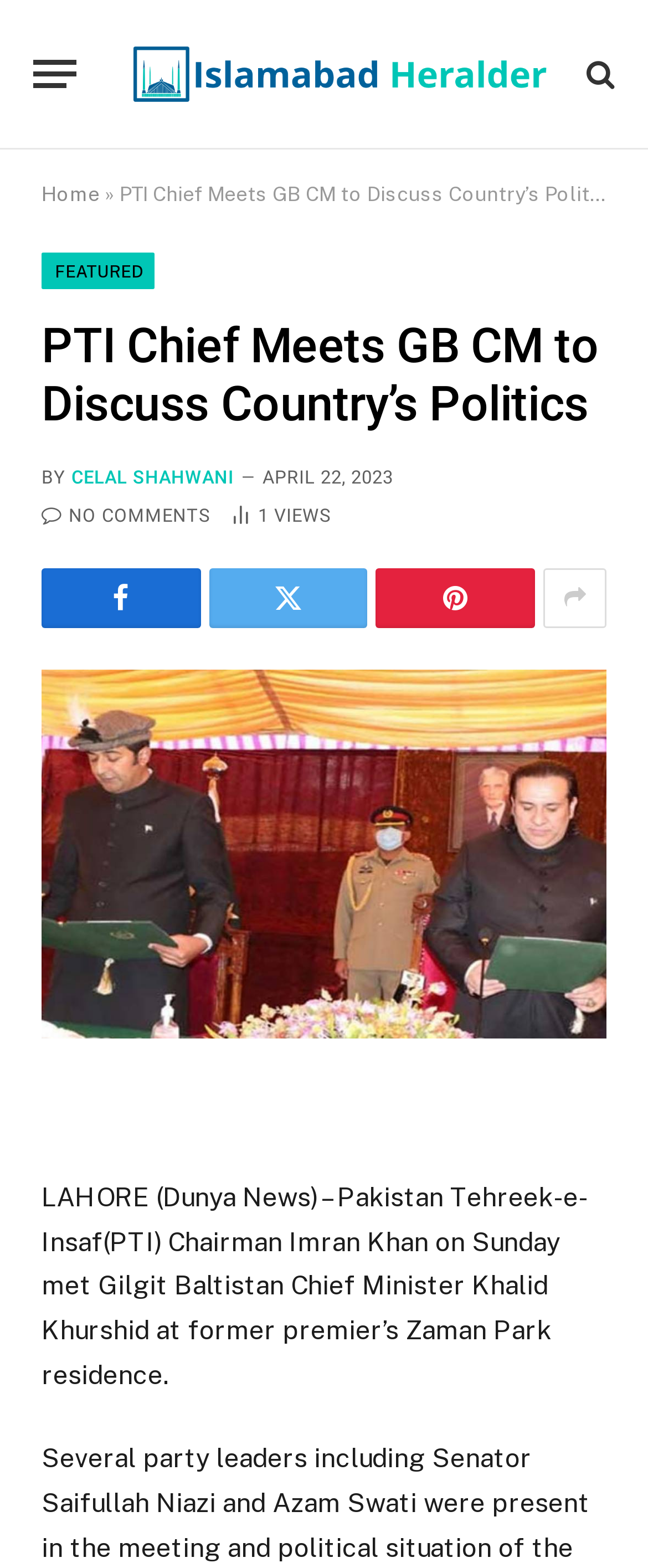Identify the bounding box for the UI element described as: "Celal Shahwani". The coordinates should be four float numbers between 0 and 1, i.e., [left, top, right, bottom].

[0.11, 0.298, 0.361, 0.312]